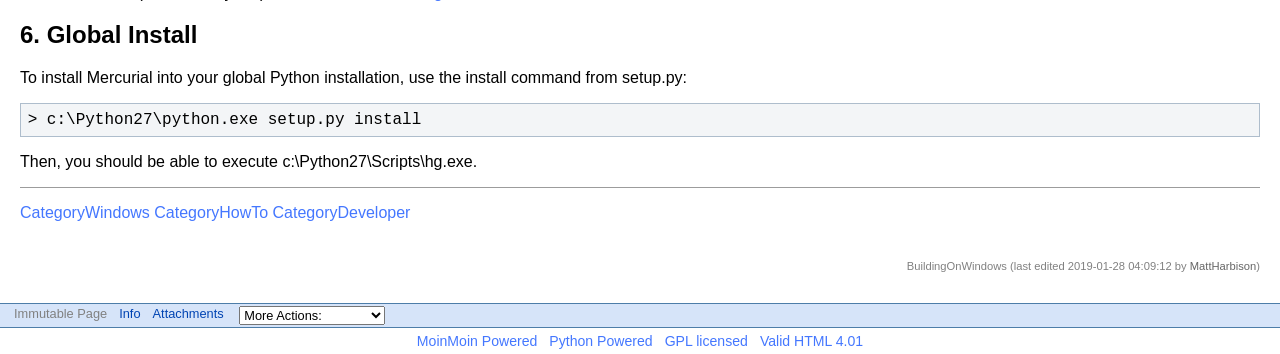What is the command to install Mercurial?
Answer the question with a detailed and thorough explanation.

The command to install Mercurial can be found in the second StaticText element, which says 'To install Mercurial into your global Python installation, use the install command from setup.py:' and then provides the command as '> c:\Python27\python.exe setup.py install'.